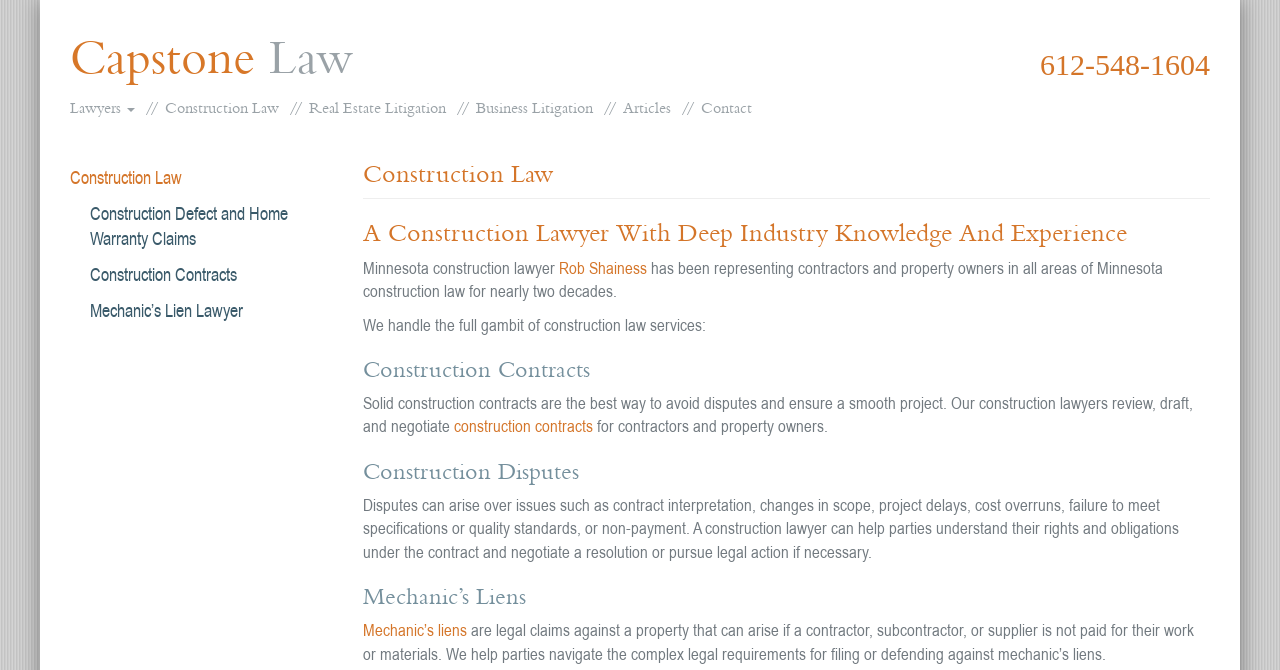What type of law does the lawyer specialize in?
Provide a fully detailed and comprehensive answer to the question.

I found this information by looking at the heading element with the bounding box coordinates [0.283, 0.239, 0.945, 0.281] which contains the text 'Construction Law'. This heading is also supported by the static text element with the bounding box coordinates [0.283, 0.381, 0.436, 0.416] which mentions 'Minnesota construction lawyer'.